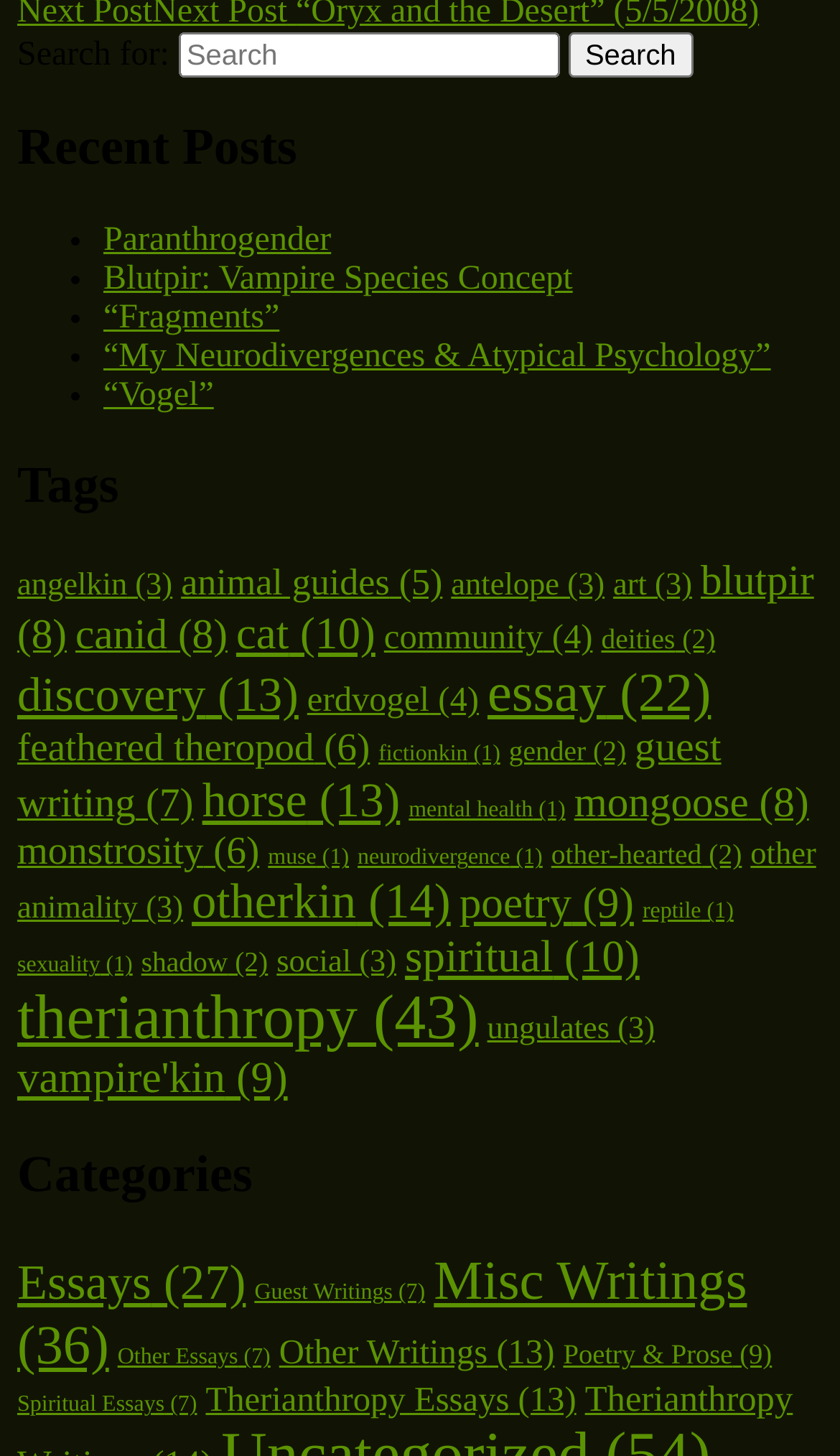Specify the bounding box coordinates of the region I need to click to perform the following instruction: "View recent posts". The coordinates must be four float numbers in the range of 0 to 1, i.e., [left, top, right, bottom].

[0.021, 0.082, 0.979, 0.122]